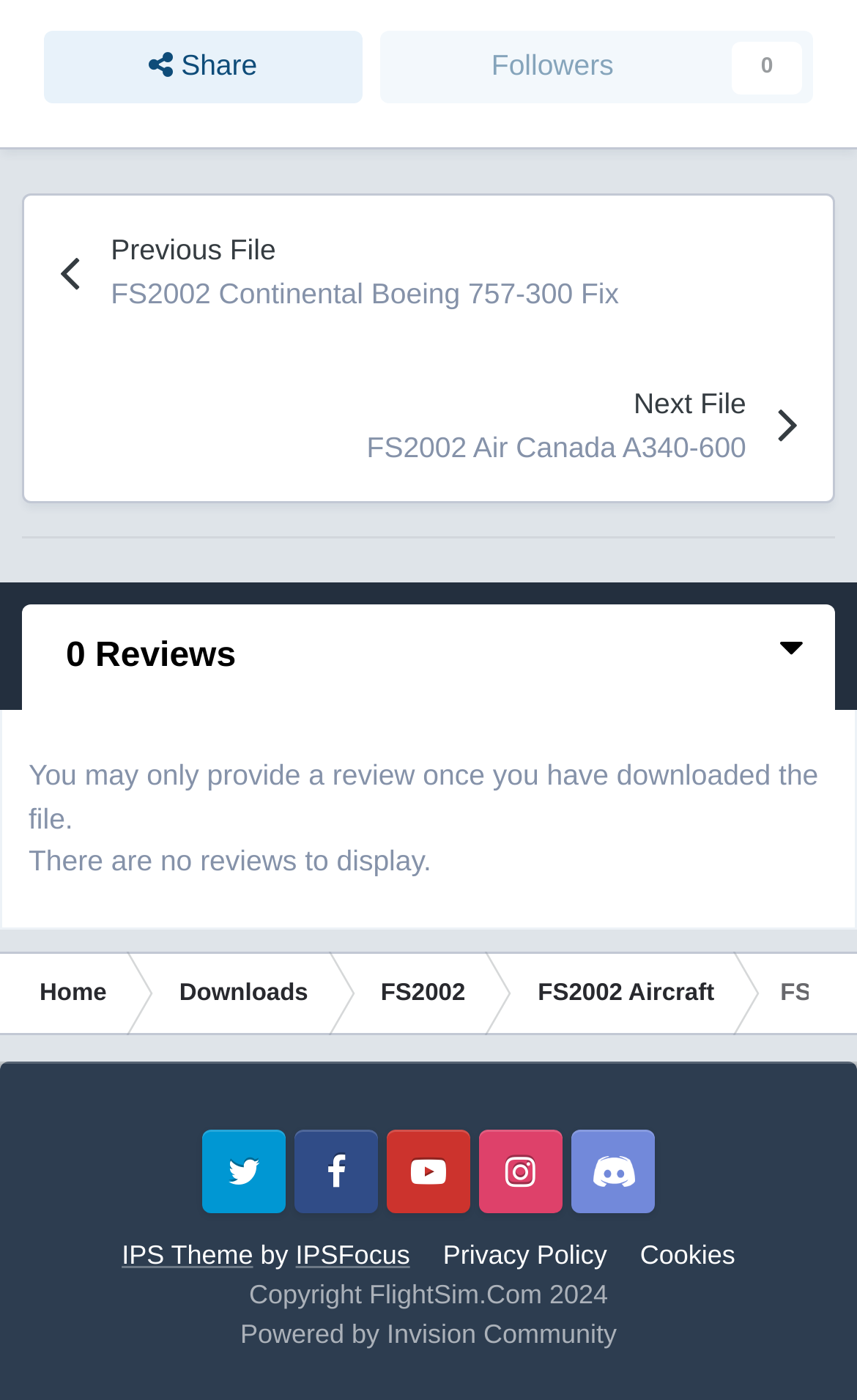Specify the bounding box coordinates of the element's area that should be clicked to execute the given instruction: "Follow the author". The coordinates should be four float numbers between 0 and 1, i.e., [left, top, right, bottom].

[0.443, 0.023, 0.949, 0.073]